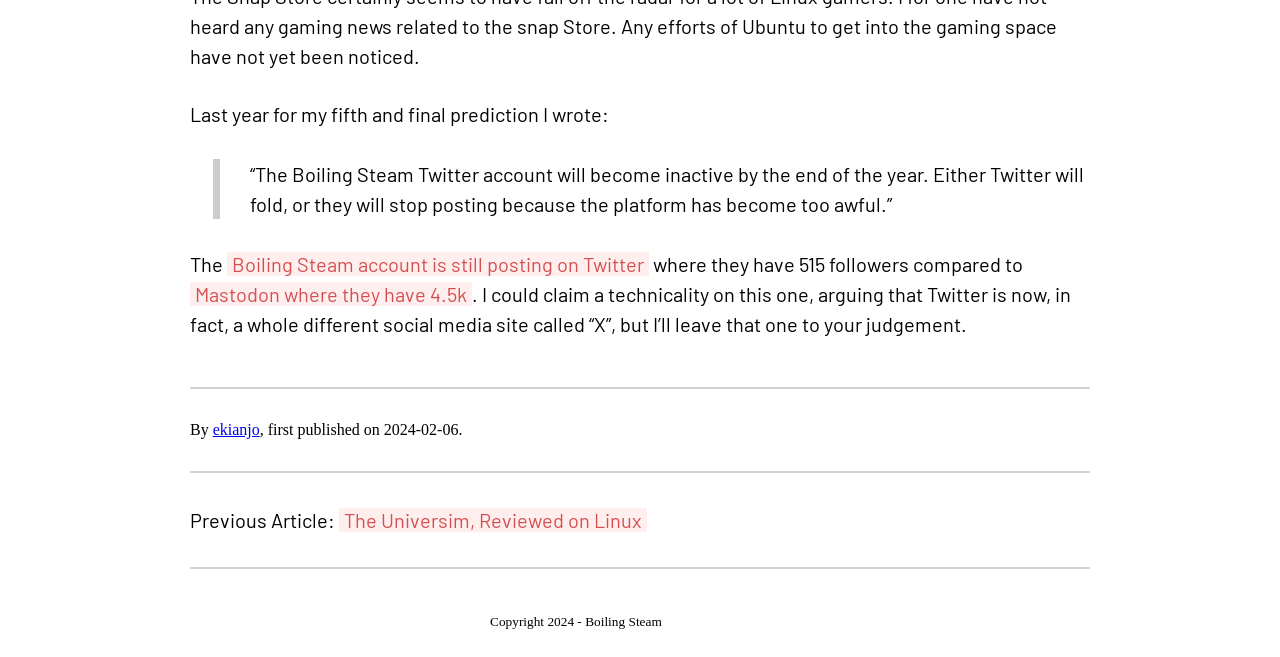What is the name of the previous article?
Using the image as a reference, answer the question with a short word or phrase.

The Universim, Reviewed on Linux